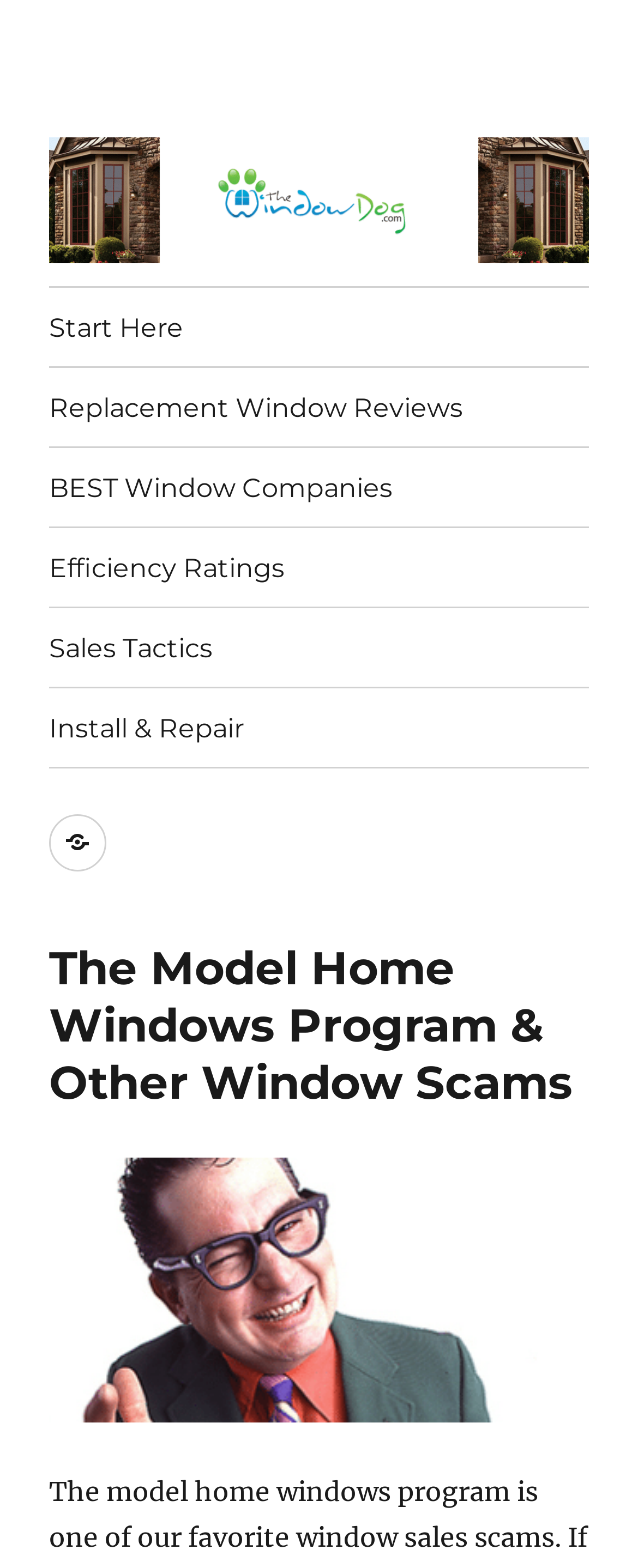Locate the bounding box coordinates of the area to click to fulfill this instruction: "Click on the link to learn about replacement window reviews". The bounding box should be presented as four float numbers between 0 and 1, in the order [left, top, right, bottom].

[0.077, 0.235, 0.923, 0.285]